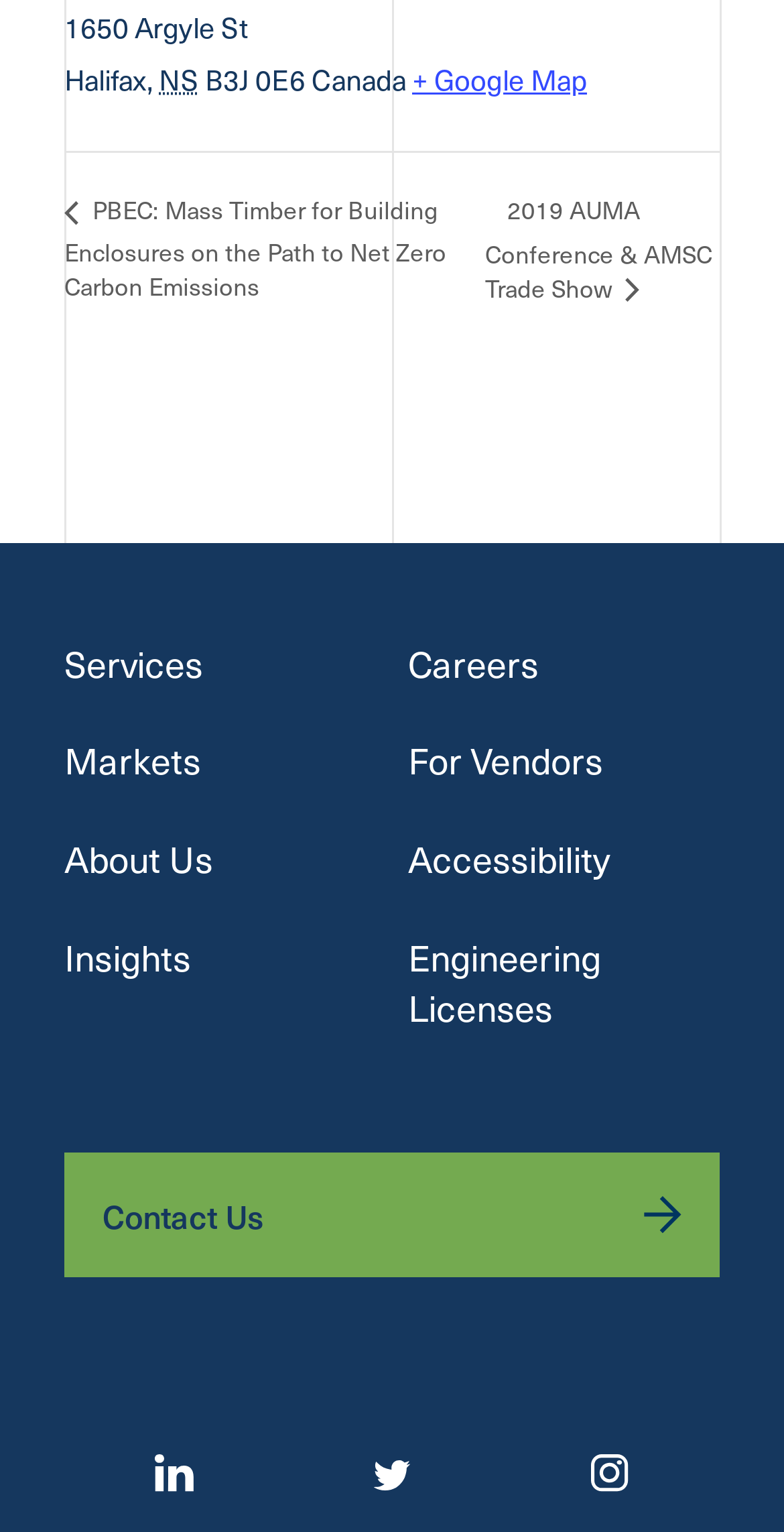Identify the bounding box of the HTML element described as: "+ Google Map".

[0.526, 0.038, 0.749, 0.066]